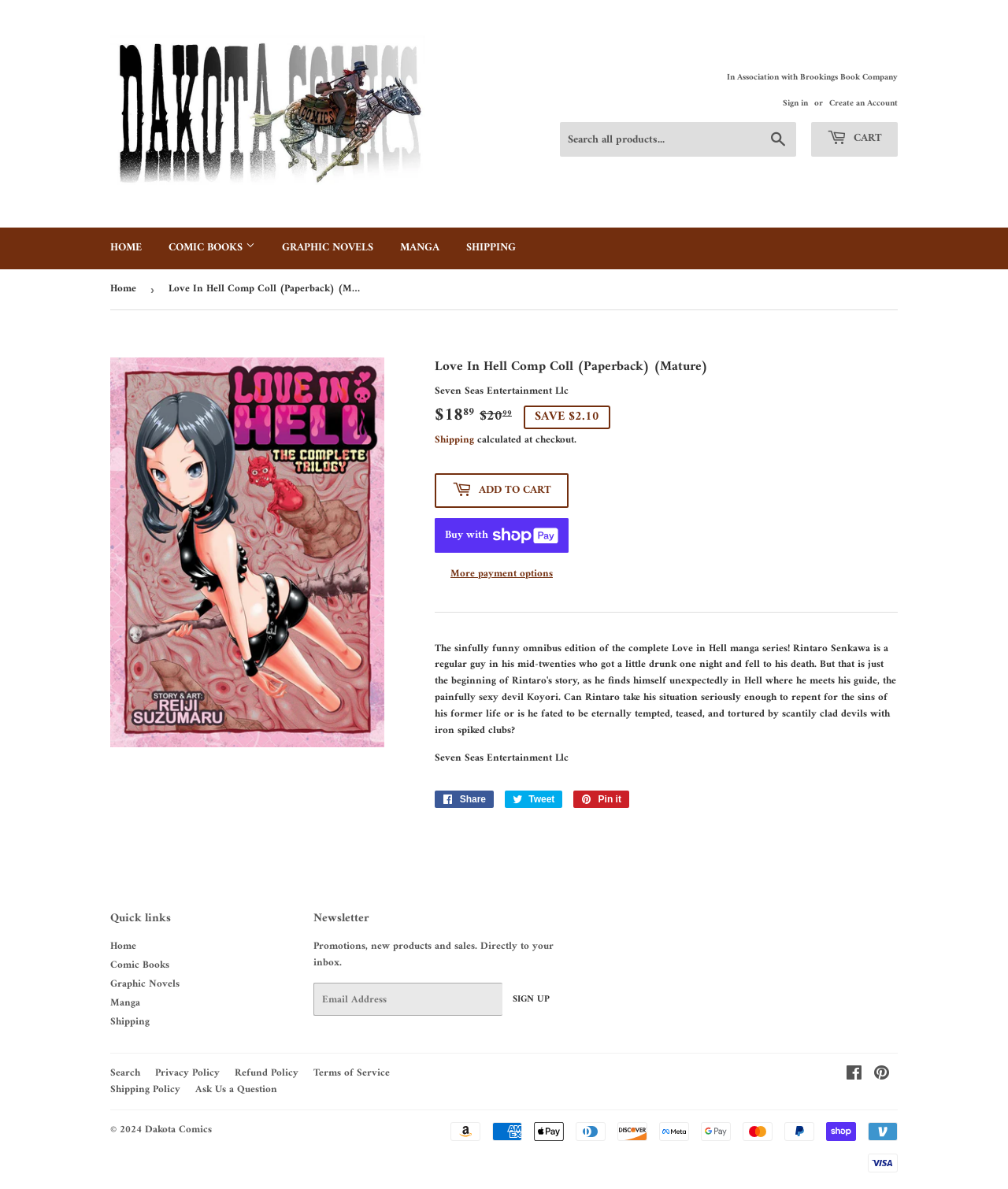Using the details in the image, give a detailed response to the question below:
What is the name of the manga?

Based on the webpage, the manga's name is 'Love In Hell Comp Coll (Paperback) (Mature)' which is mentioned in the breadcrumbs navigation and also as a heading on the page.